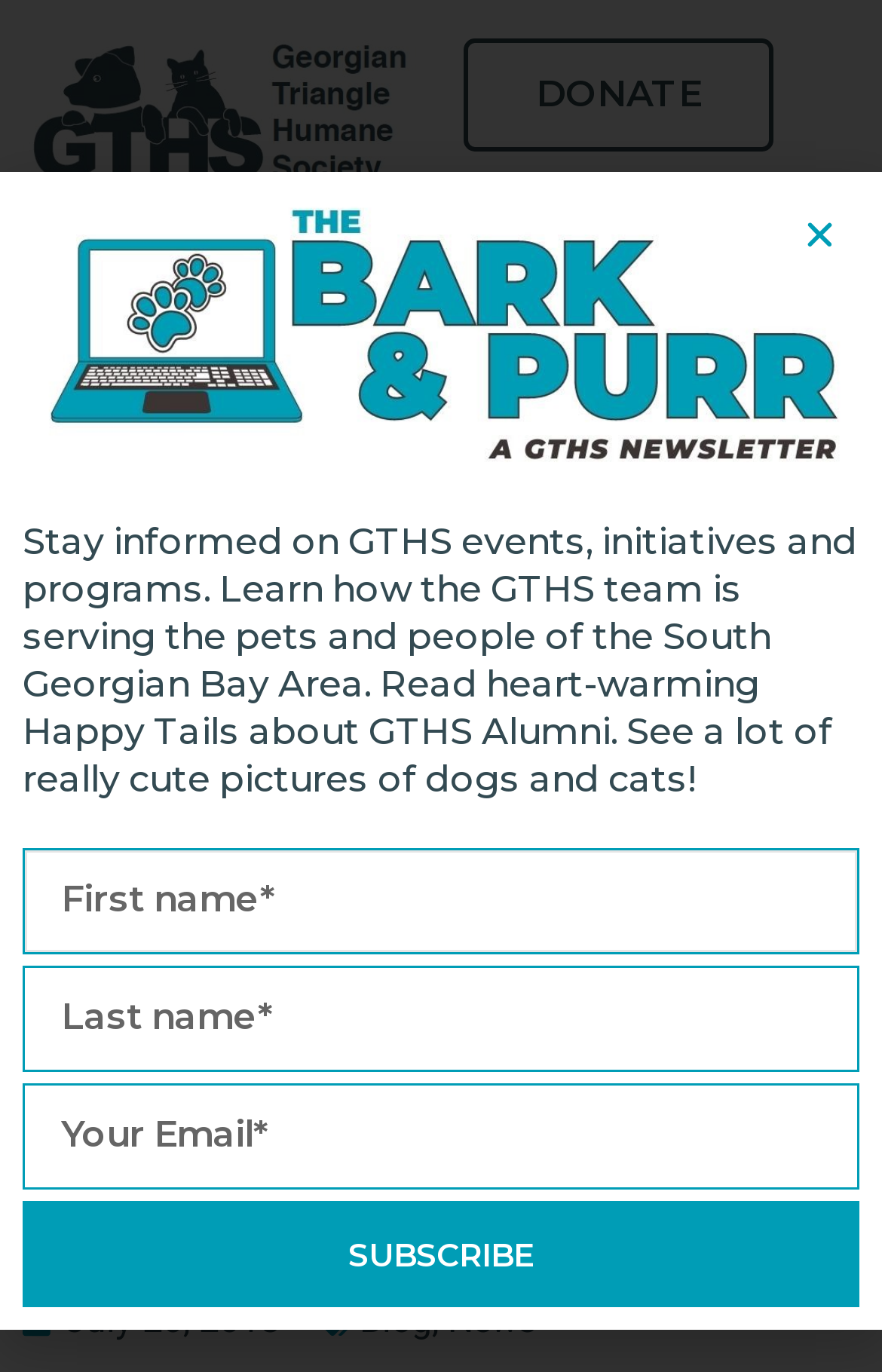Identify the bounding box coordinates of the region I need to click to complete this instruction: "Toggle the menu".

[0.826, 0.175, 0.91, 0.23]